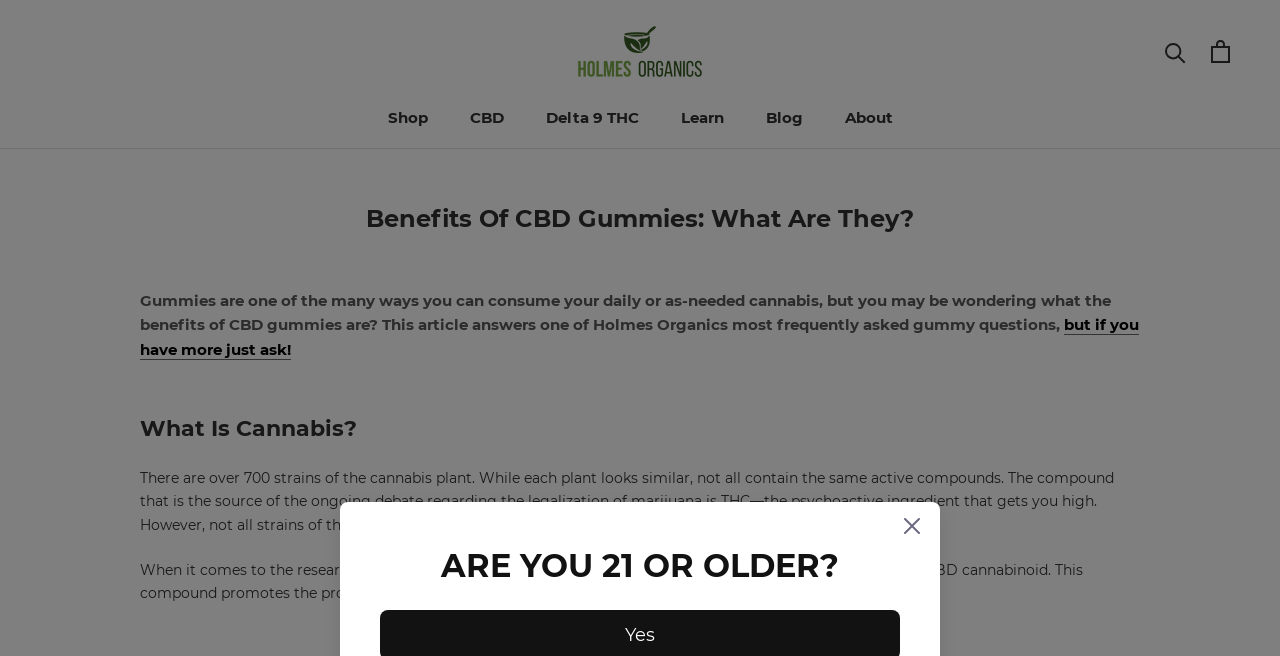Please identify the bounding box coordinates of the element I need to click to follow this instruction: "Open the cart".

[0.946, 0.061, 0.961, 0.096]